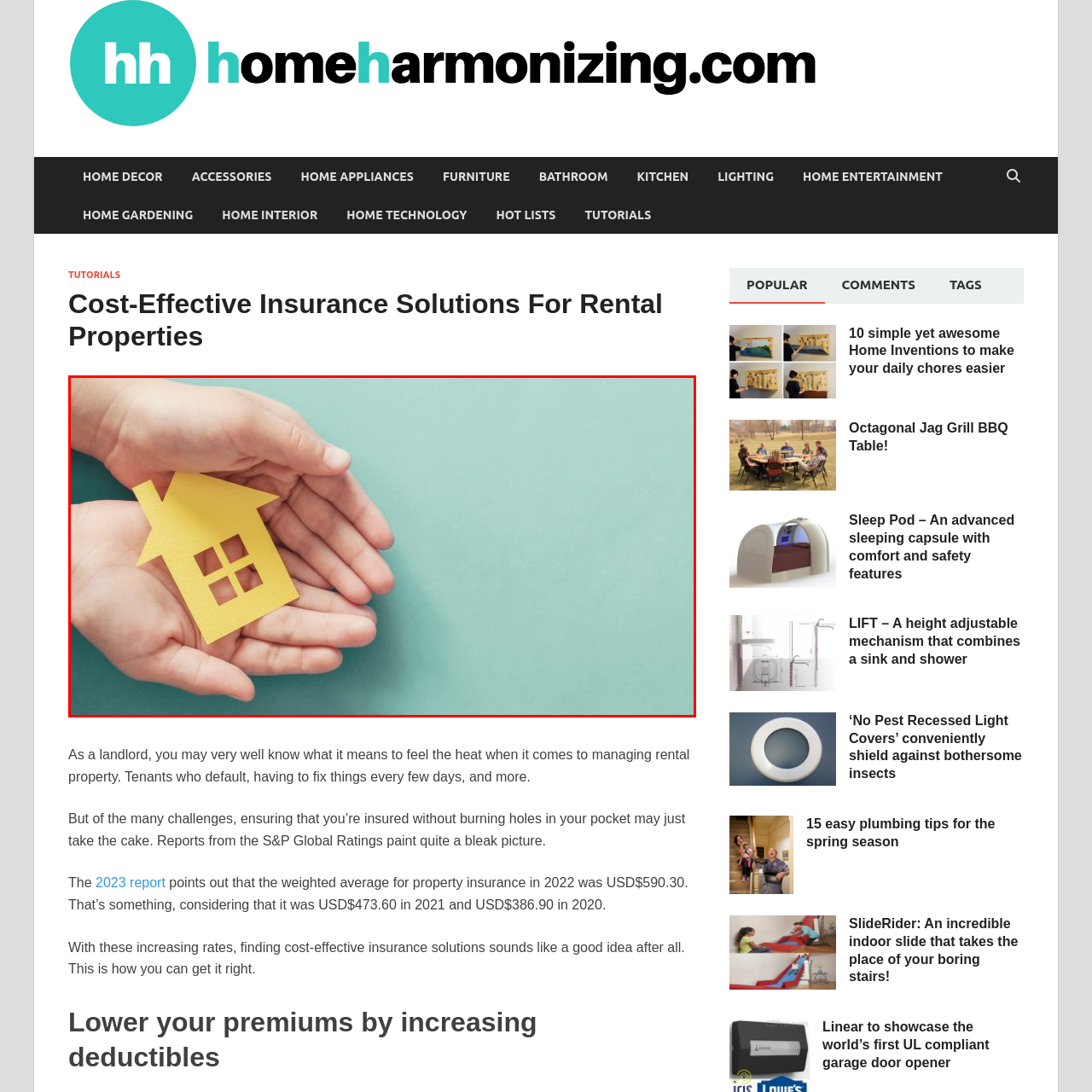What is the shape of the object being cradled?
Focus on the section of the image encased in the red bounding box and provide a detailed answer based on the visual details you find.

The vibrant yellow cut-out of a house is being gently cradled by the pair of hands, symbolizing homeownership and security, and highlighting the importance of having a reliable insurance solution for landlords.